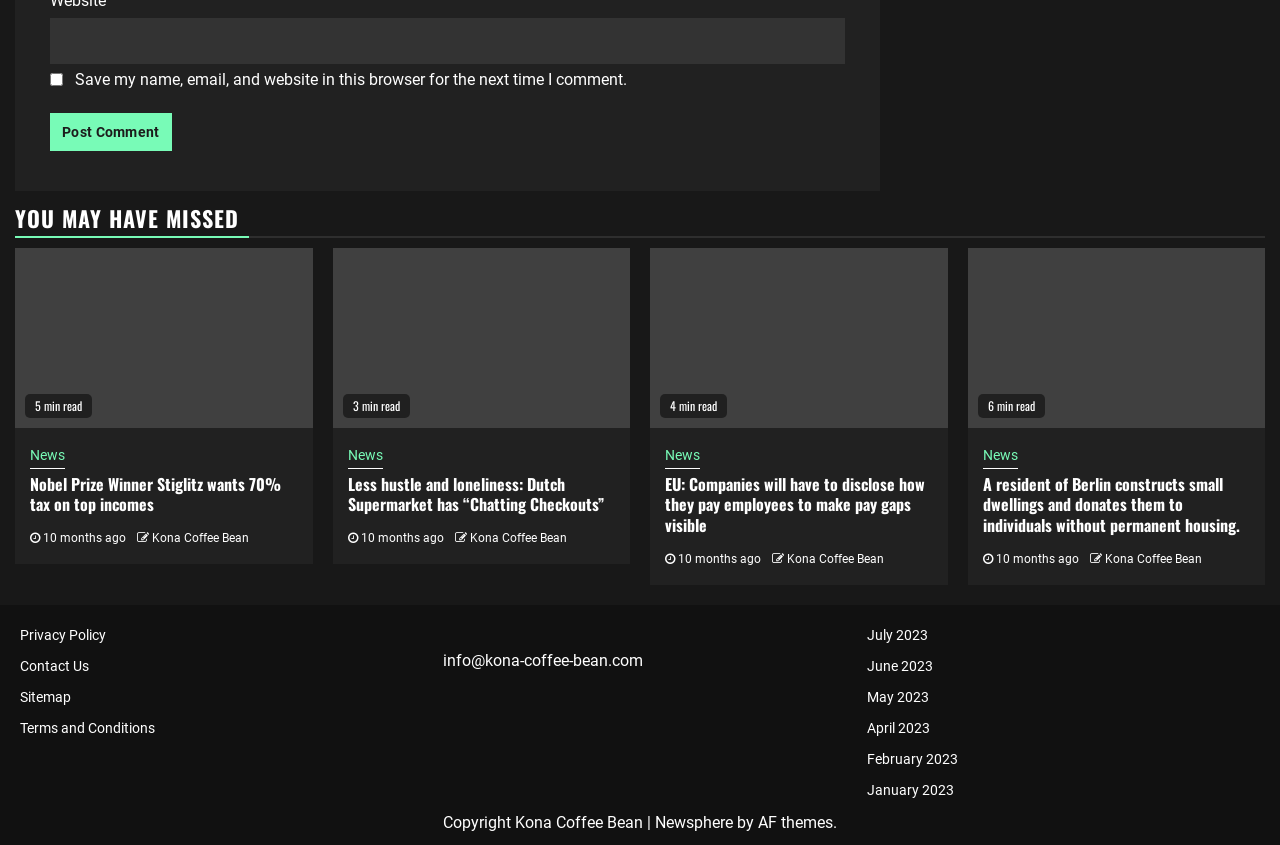What is the name of the website?
Can you give a detailed and elaborate answer to the question?

I found the website's name in the top-left corner of the page, where it says 'Website' next to a textbox, and also in the footer section where it says 'Copyright Kona Coffee Bean'.